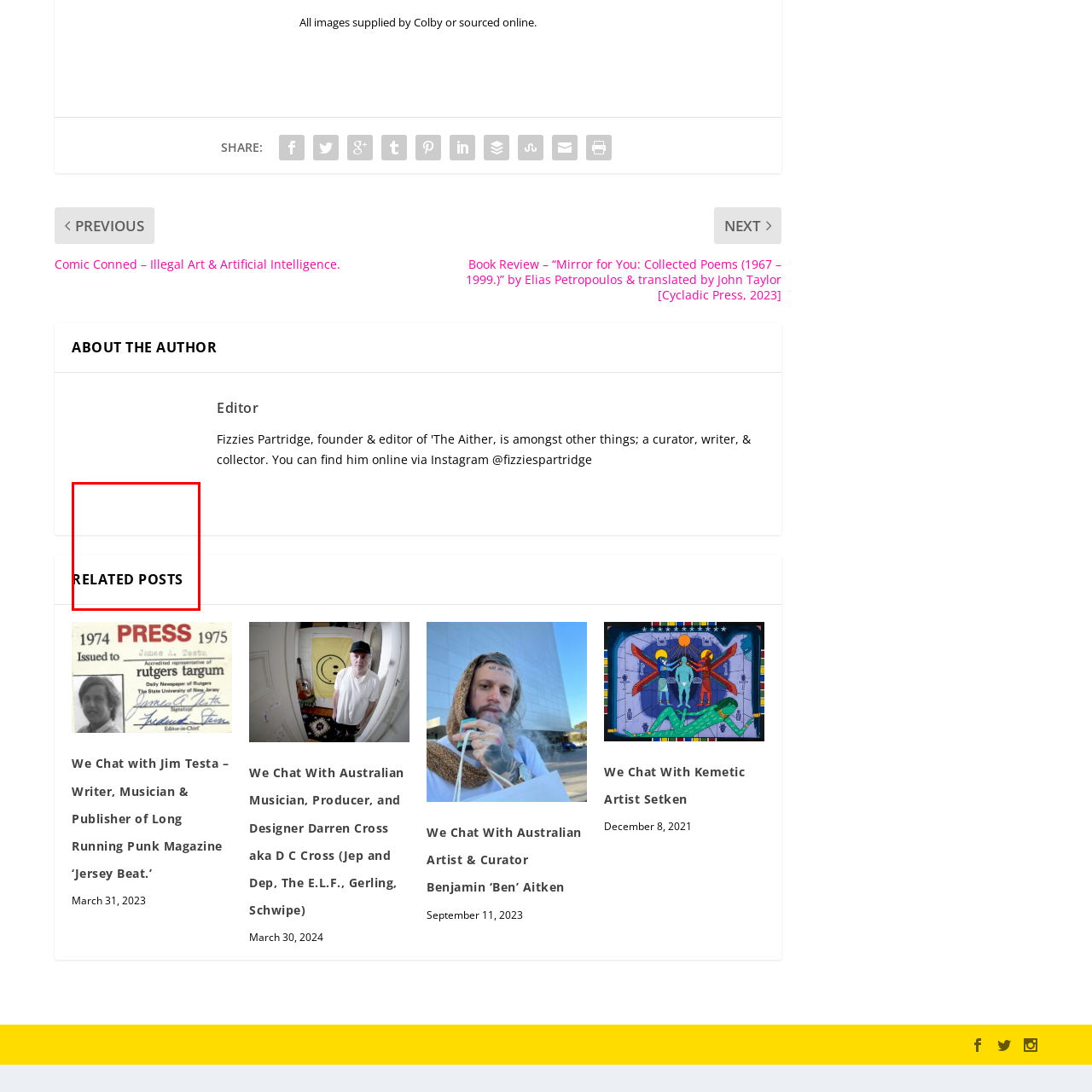Observe the image encased in the red box and deliver an in-depth response to the subsequent question by interpreting the details within the image:
What is the significance of the editor in the webpage's narrative?

The layout of the webpage emphasizes the editor's significance in the overarching narrative, as evidenced by the prominent positioning of the 'ABOUT THE AUTHOR' section, which highlights the editor's role and provides context to their work and contributions.